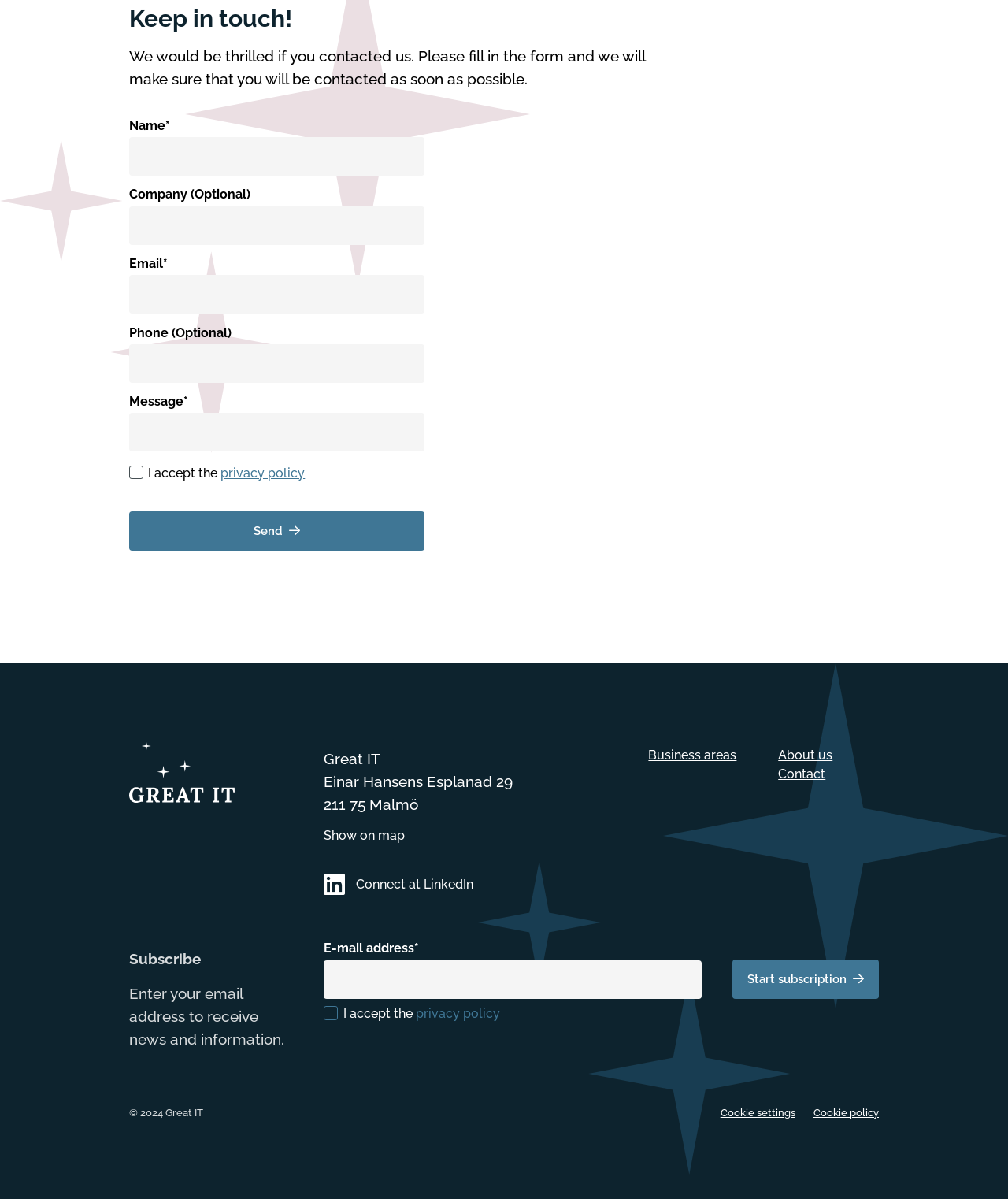What is the company name?
From the details in the image, answer the question comprehensively.

The company name can be found at the bottom of the webpage, where the address and contact information are provided. The text 'Great IT' is located above the address 'Einar Hansens Esplanad 29'.